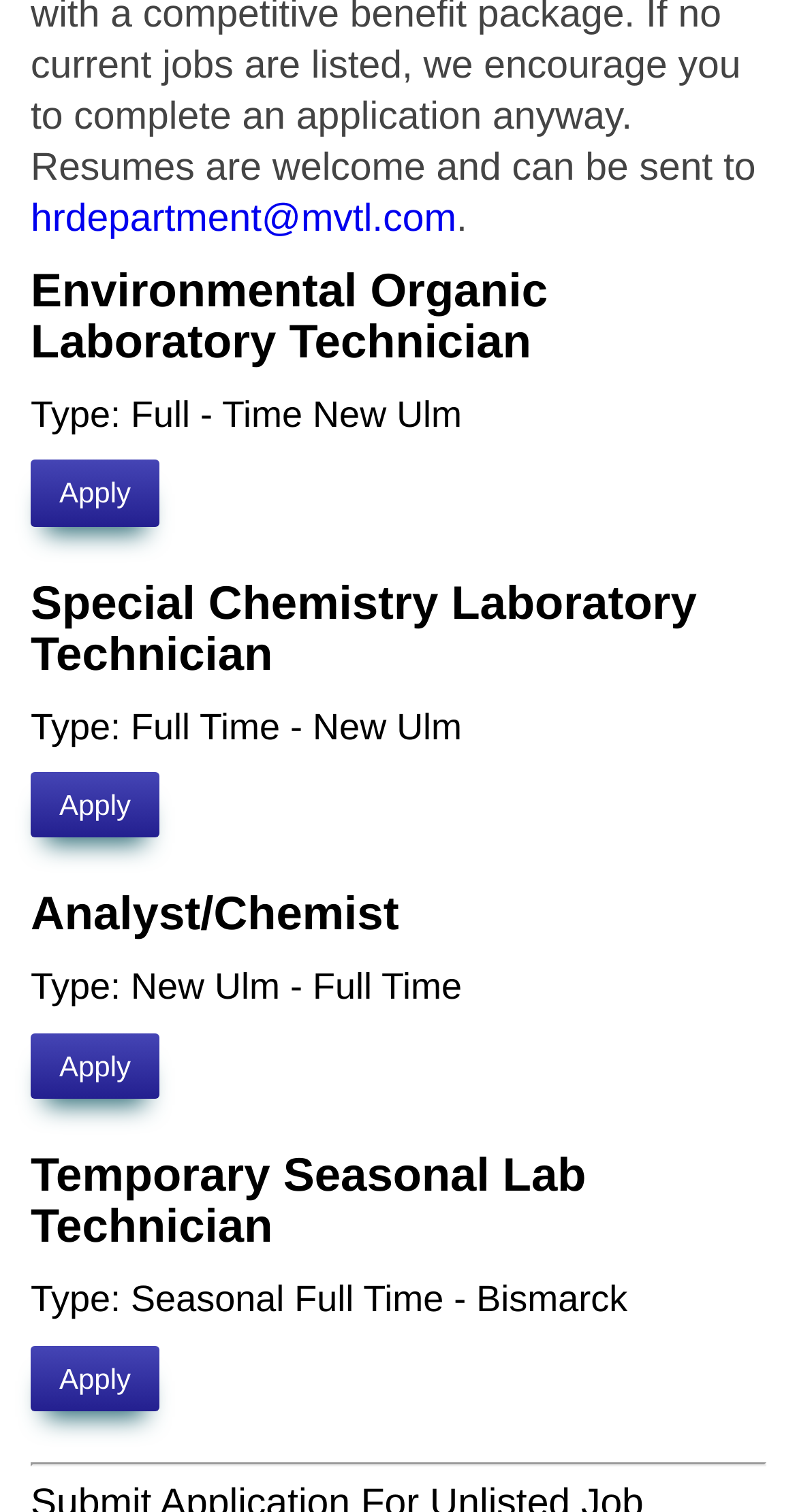Determine the bounding box for the described HTML element: "Temporary Seasonal Lab Technician". Ensure the coordinates are four float numbers between 0 and 1 in the format [left, top, right, bottom].

[0.038, 0.759, 0.735, 0.828]